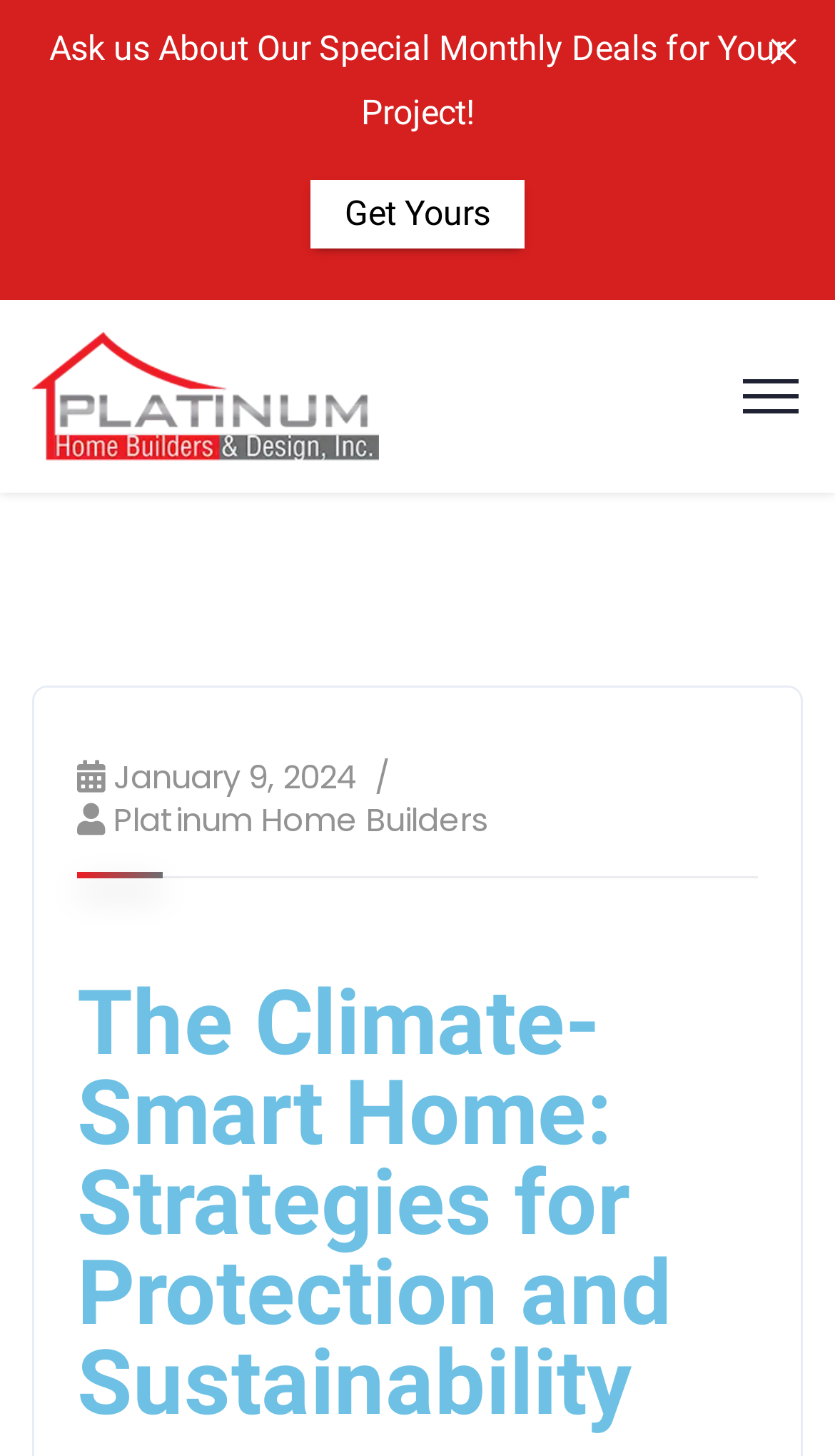Provide a brief response in the form of a single word or phrase:
Is the webpage about a company or a product?

A company